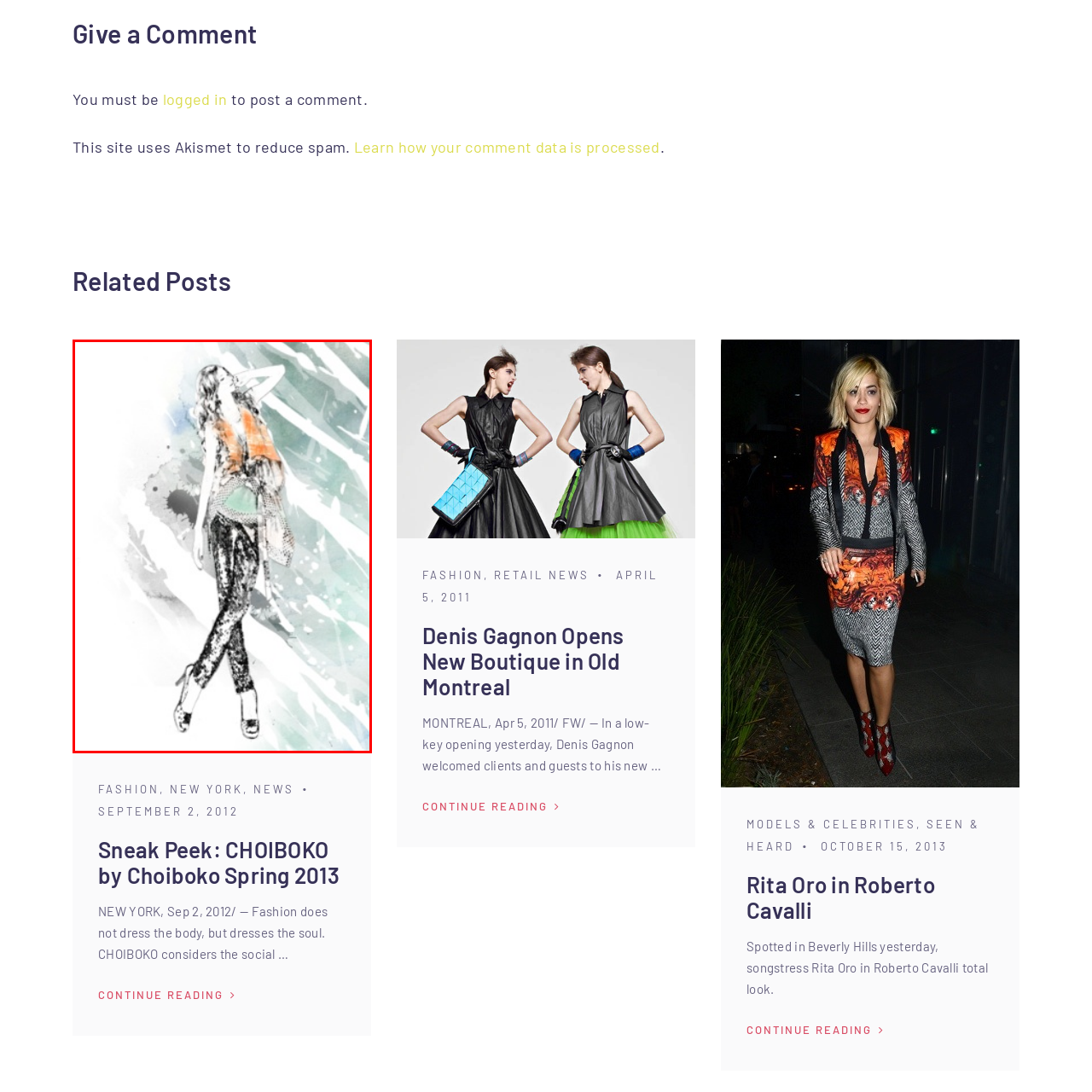What is the dominant color of the background?  
Carefully review the image highlighted by the red outline and respond with a comprehensive answer based on the image's content.

The caption describes the background as a 'wash of soft aqua tones', implying that the primary color of the background is a soft, pale blue-green hue.